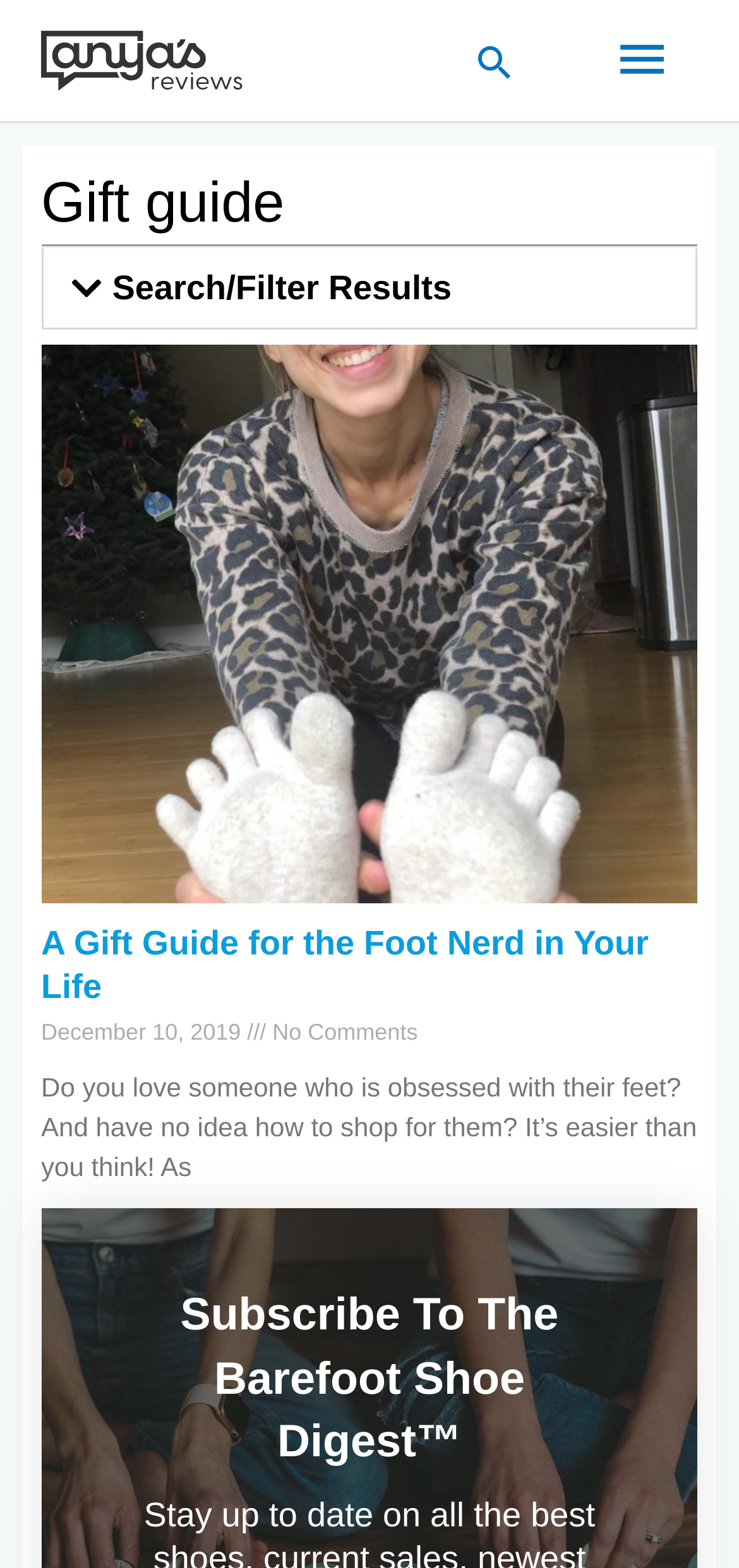What is the name of the newsletter?
Using the image, elaborate on the answer with as much detail as possible.

I inferred this answer by looking at the heading 'Subscribe To The Barefoot Shoe Digest™' which suggests that the newsletter is called Barefoot Shoe Digest.